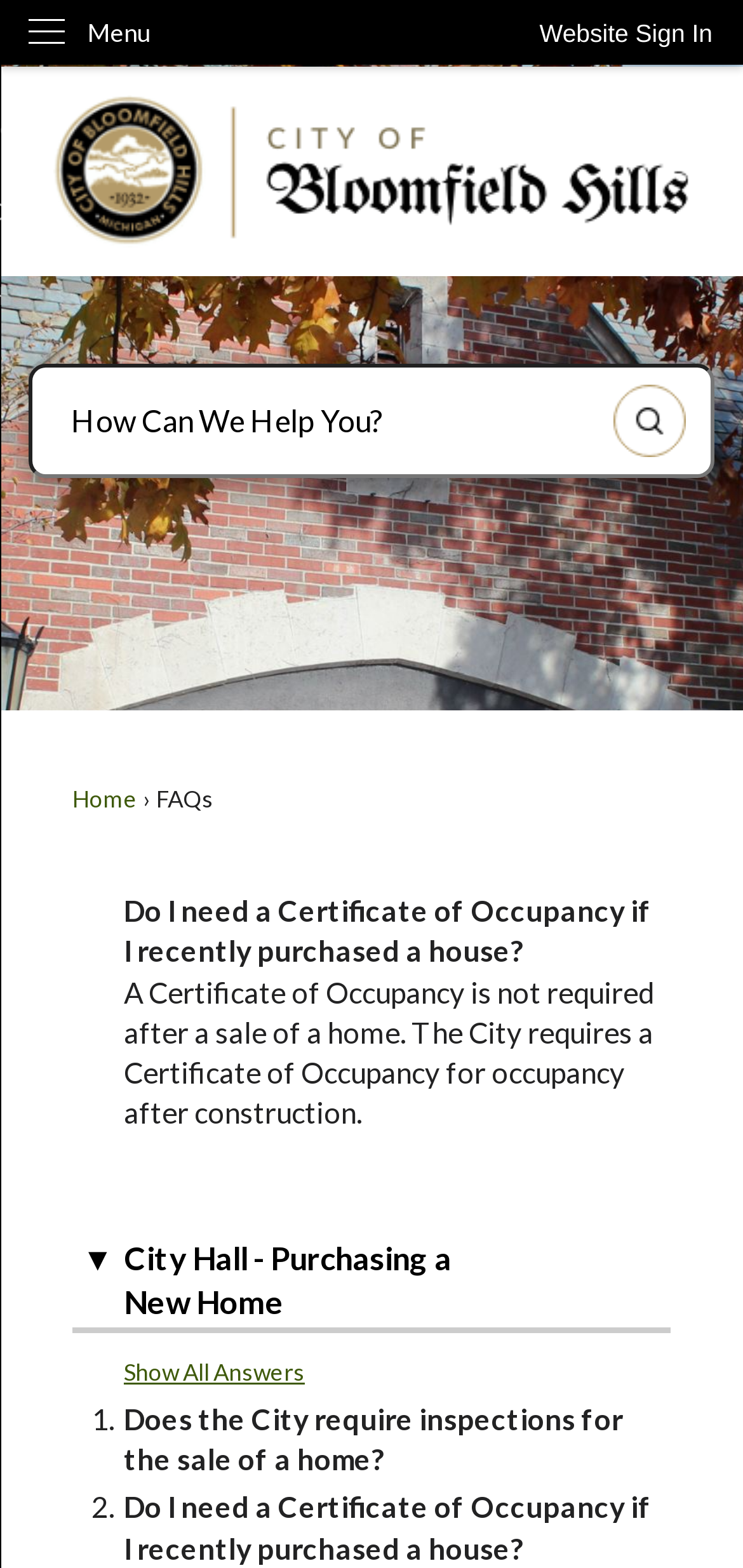Could you find the bounding box coordinates of the clickable area to complete this instruction: "Search for something"?

[0.039, 0.232, 0.961, 0.305]